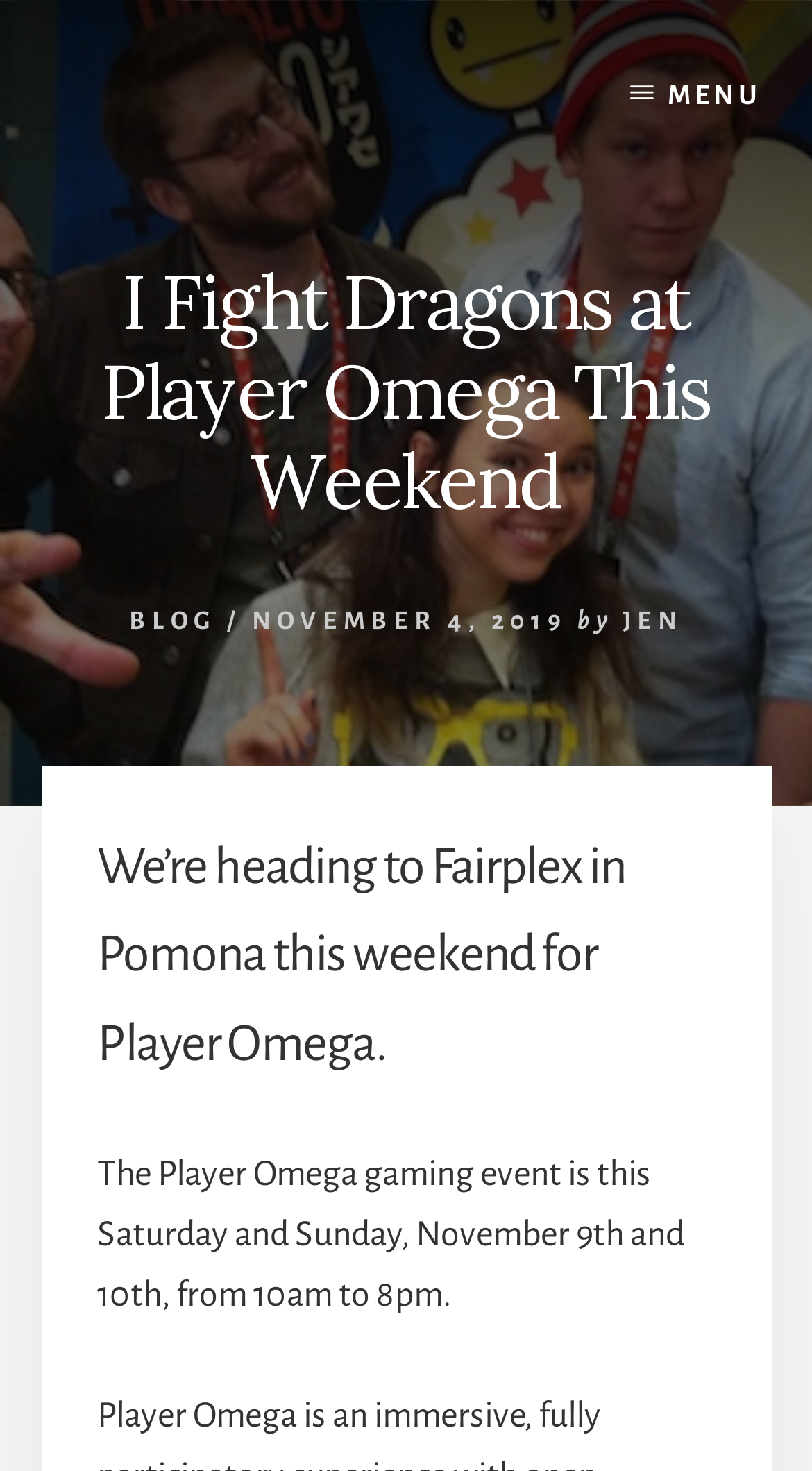What is the date of the event?
Based on the screenshot, respond with a single word or phrase.

November 9th and 10th